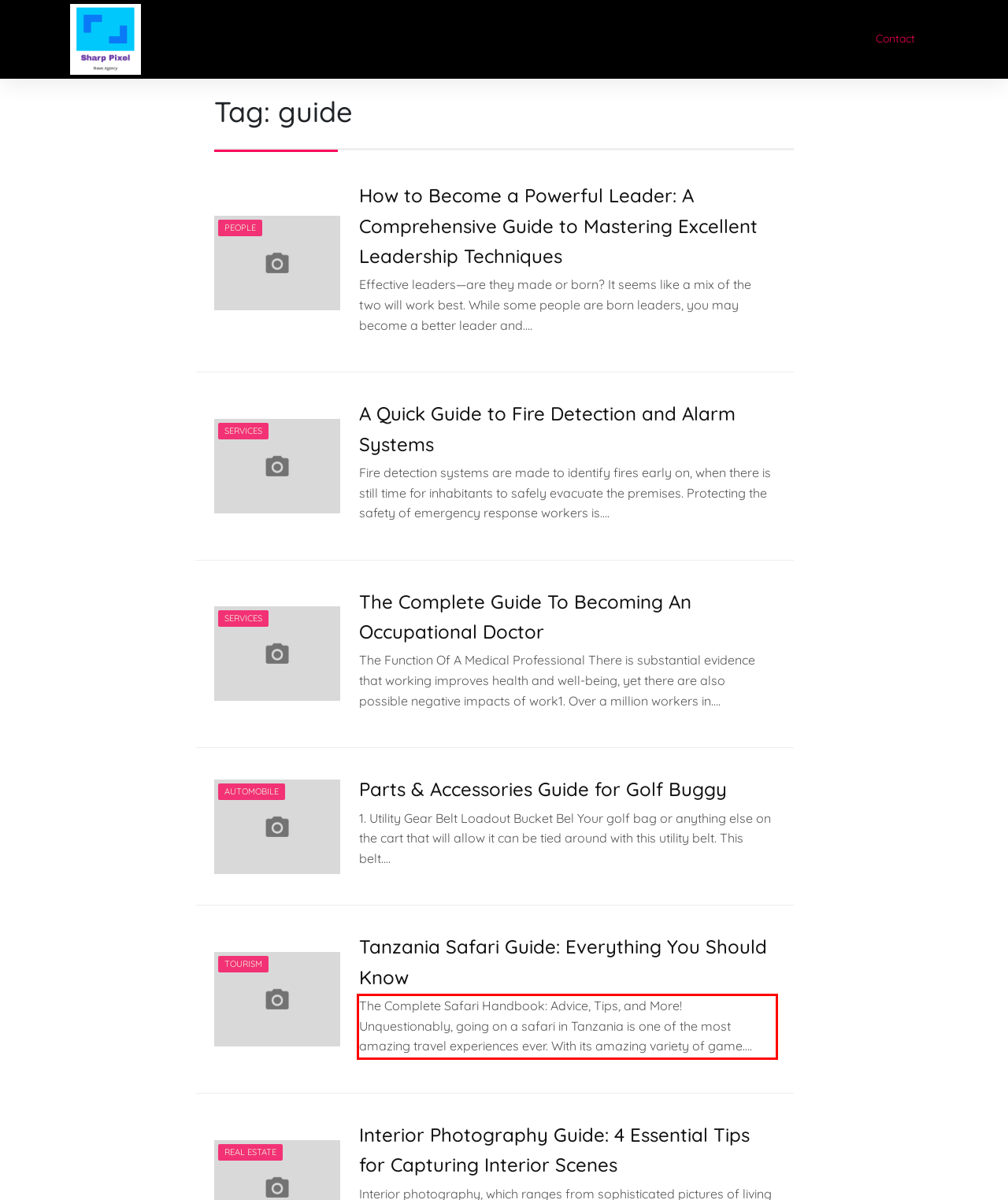You have a screenshot of a webpage where a UI element is enclosed in a red rectangle. Perform OCR to capture the text inside this red rectangle.

The Complete Safari Handbook: Advice, Tips, and More! Unquestionably, going on a safari in Tanzania is one of the most amazing travel experiences ever. With its amazing variety of game….